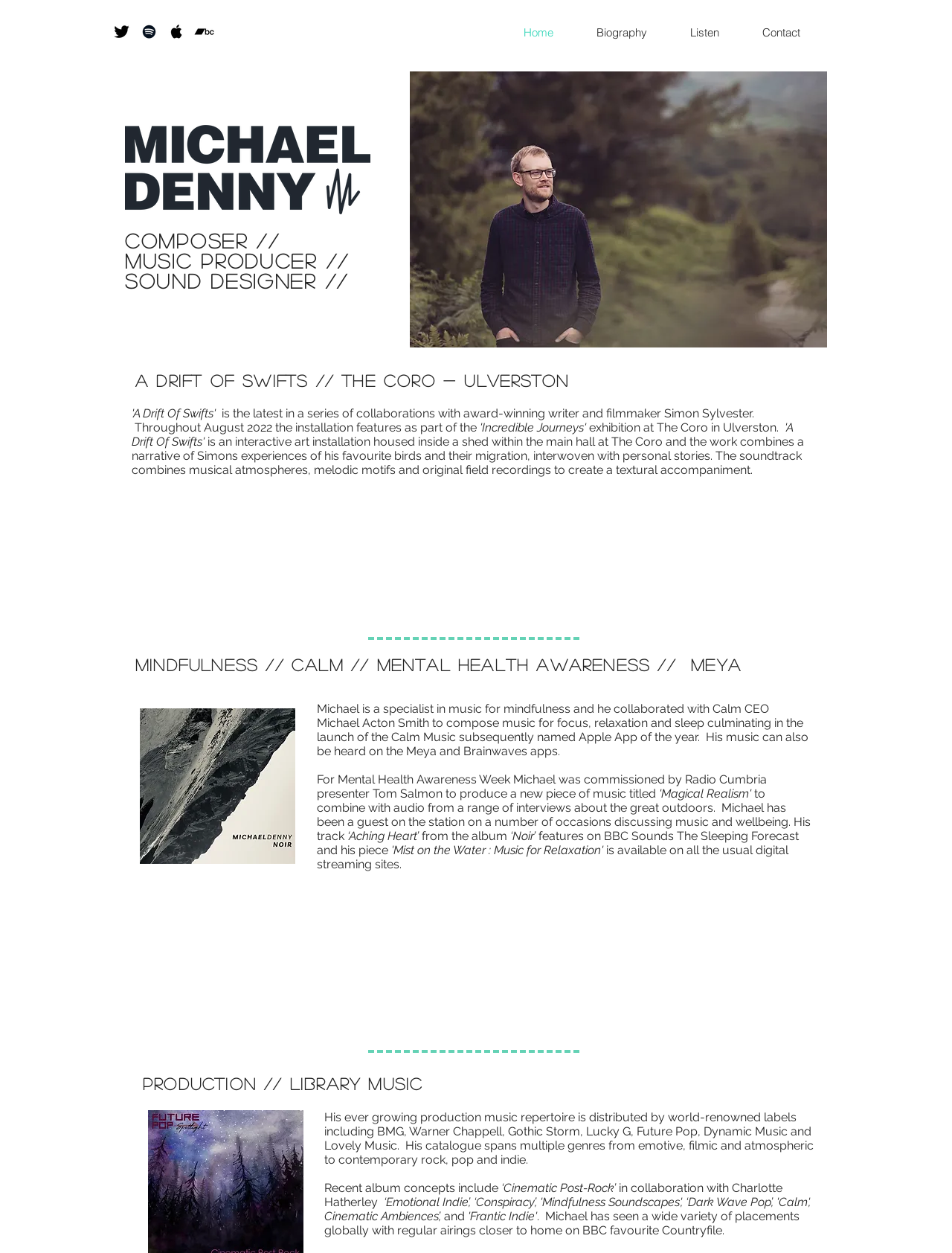Given the element description "Contact", identify the bounding box of the corresponding UI element.

[0.778, 0.018, 0.863, 0.033]